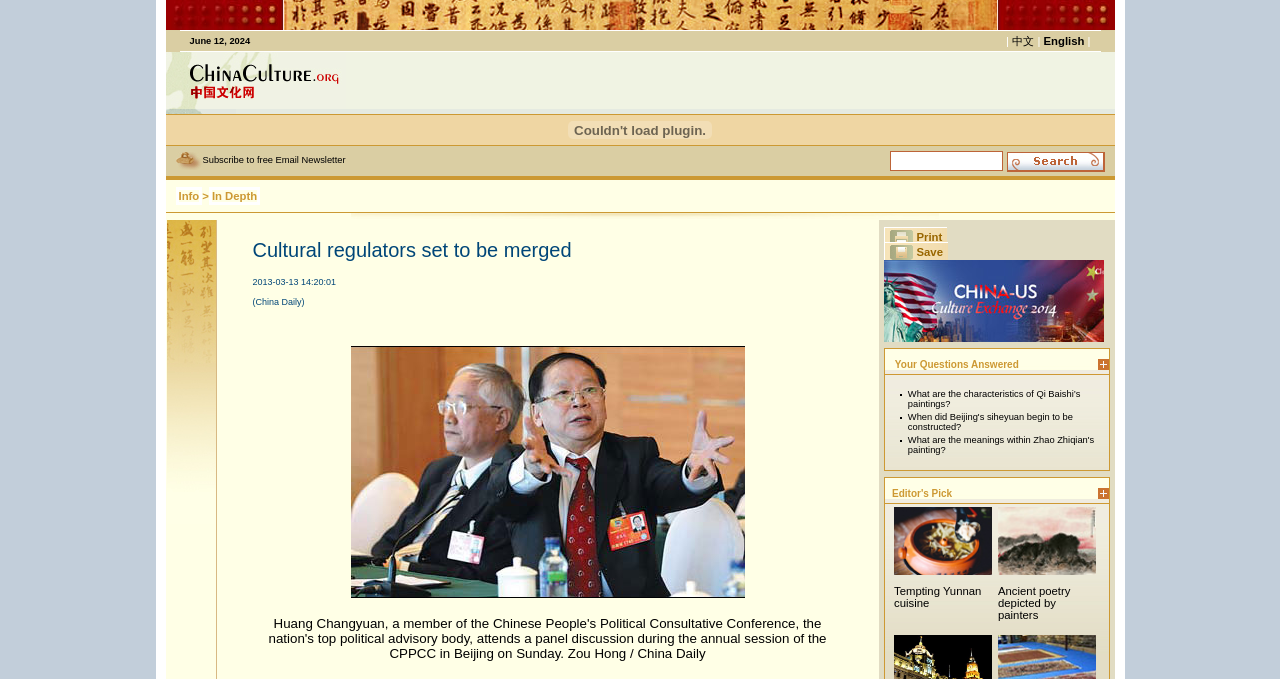Please determine the bounding box of the UI element that matches this description: In Depth. The coordinates should be given as (top-left x, top-left y, bottom-right x, bottom-right y), with all values between 0 and 1.

[0.163, 0.275, 0.203, 0.302]